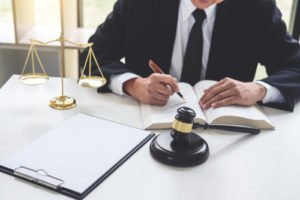Elaborate on the elements present in the image.

The image portrays a lawyer deeply engaged in his work, seated at a well-organized desk that reflects a professional atmosphere. He is dressed in a formal black suit and tie, indicating his role in the legal field. In front of him, he writes notes or documentation in a sizable book, likely related to legal processes or case specifics. To his left, a set of golden scales of justice symbolizes the pursuit of fairness and balance in the law. Additionally, a gavel rests prominently on the desk, further emphasizing the legal context of the scene. This imagery aligns with themes of wrongful death claims and workers' compensation, highlighting the critical decisions and responsibilities faced by legal professionals navigating complex cases that affect individuals and families.